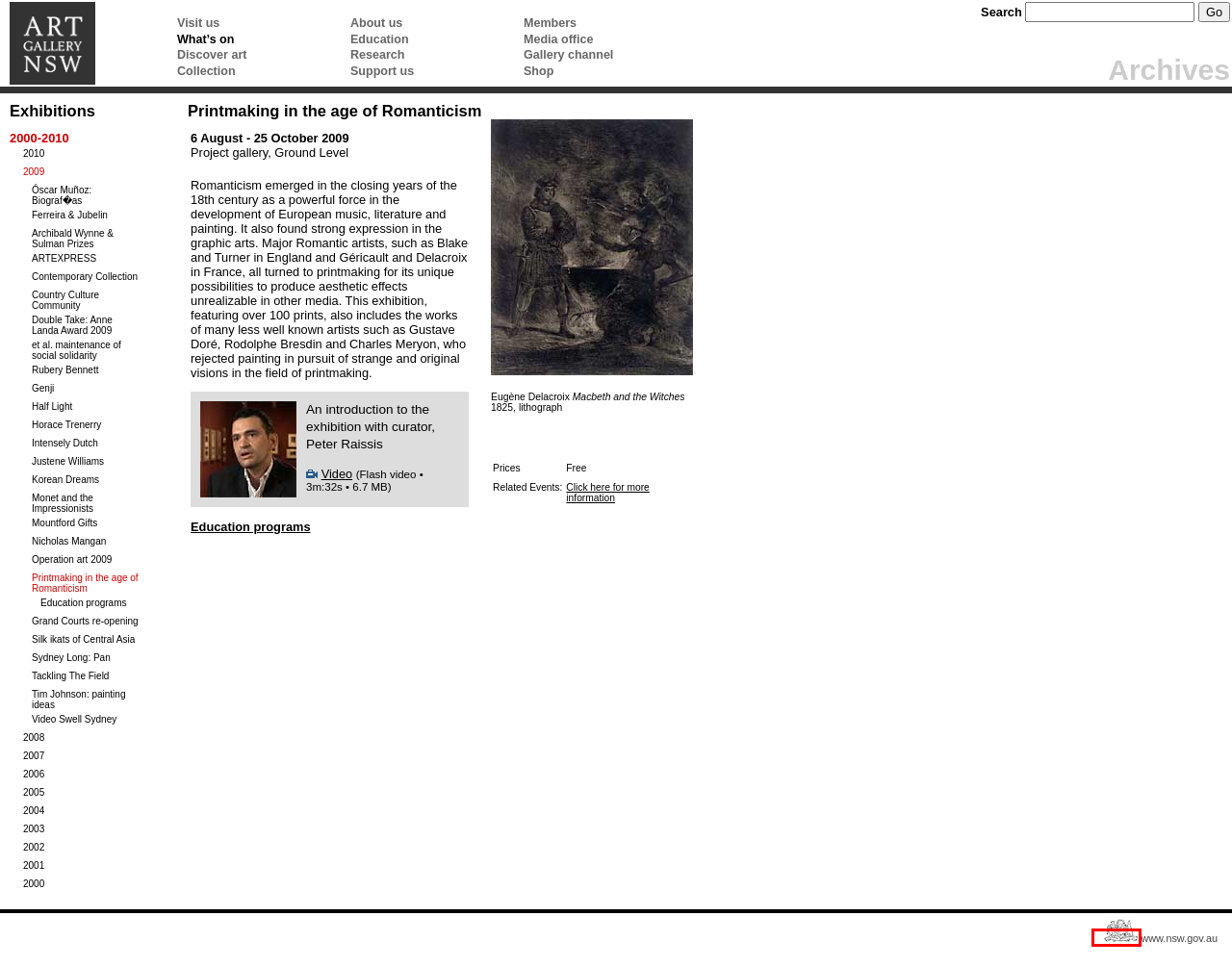Given a screenshot of a webpage with a red bounding box around an element, choose the most appropriate webpage description for the new page displayed after clicking the element within the bounding box. Here are the candidates:
A. Art Gallery of New South Wales - Archive: > Past Exhibitions 2000
B. Art Gallery of New South Wales
C. Art Gallery of NSW | Art Gallery of NSW
D. Library, archive and children’s art library | Art Gallery of NSW
E. NSW Government
F. Art Gallery of New South Wales - Archive: > Past Exhibitions 2001
G. Watch, listen, read | Art Gallery of NSW
H. Art Gallery of New South Wales - Archive: Exhibitions 2000-2010

E